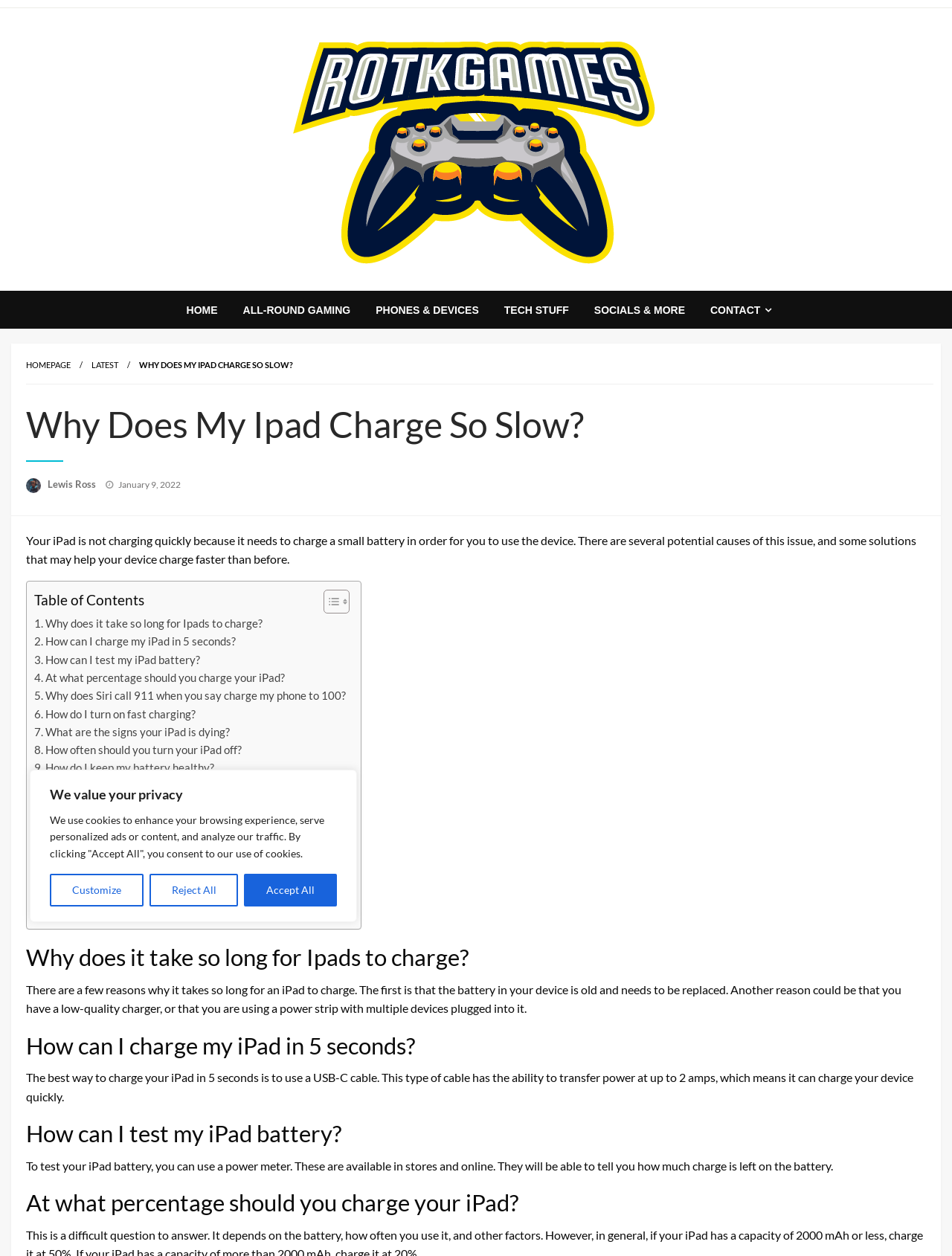Produce an extensive caption that describes everything on the webpage.

This webpage is about troubleshooting slow iPad charging issues. At the top, there is a privacy notice with buttons to customize, reject, or accept all cookies. Below this, there is a website logo and a horizontal menu bar with links to various sections, including "HOME", "ALL-ROUND GAMING", "PHONES & DEVICES", "TECH STUFF", and "SOCIALS & MORE".

The main content of the webpage is an article titled "Why Does My Ipad Charge So Slow?" with a brief introduction explaining that slow charging can be caused by a small battery needing to be charged before the device can be used. The article is divided into sections, each addressing a specific question related to iPad charging, such as "Why does it take so long for Ipads to charge?", "How can I charge my iPad in 5 seconds?", and "How can I test my iPad battery?".

Each section has a heading and a brief paragraph of text providing an answer to the question. There are also links to other related articles and a table of contents on the right side of the page, allowing users to quickly navigate to specific sections. At the bottom of the page, there is a section with links to other articles on the website.